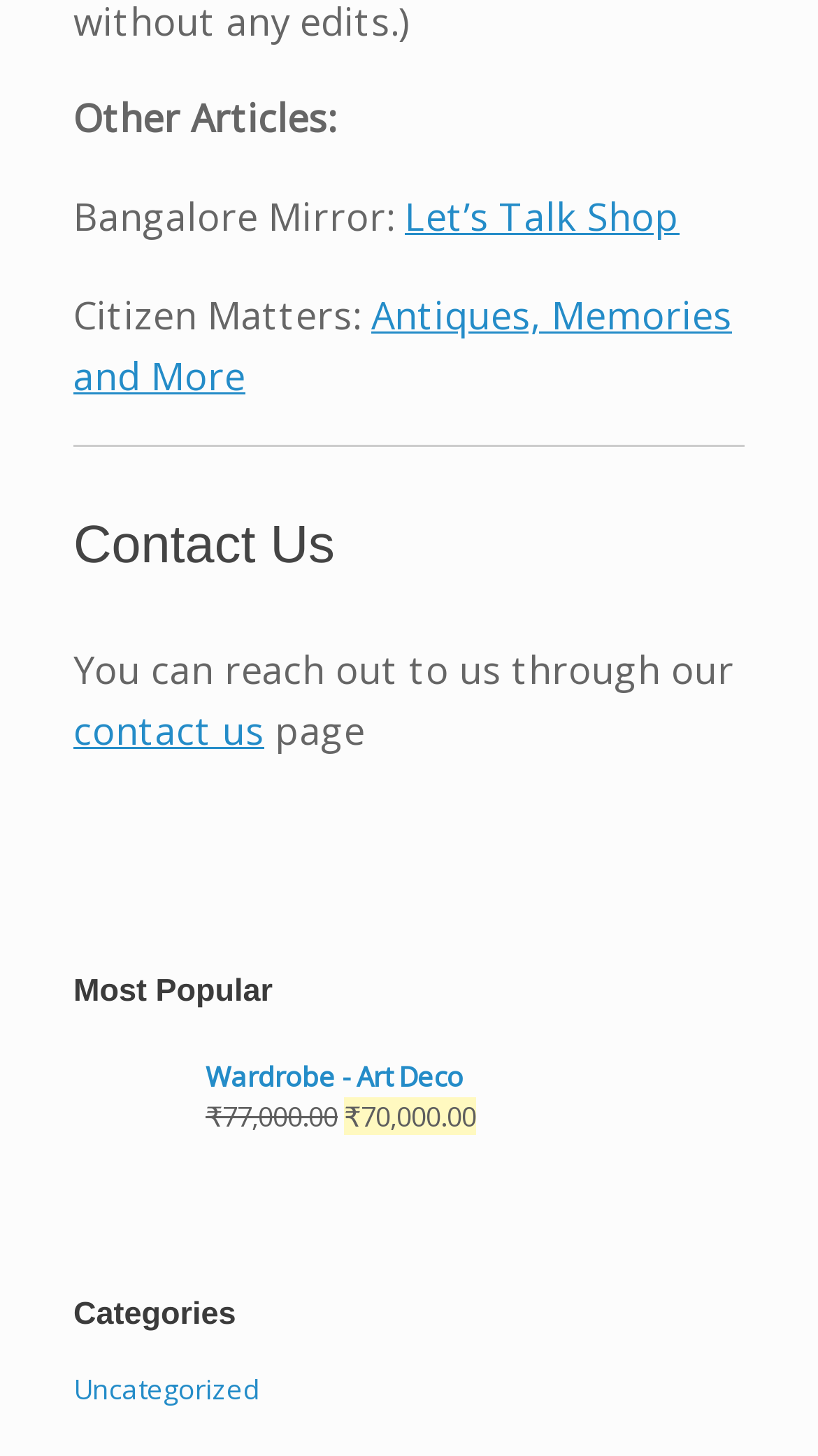What is the category of the 'Uncategorized' link?
Identify the answer in the screenshot and reply with a single word or phrase.

Categories